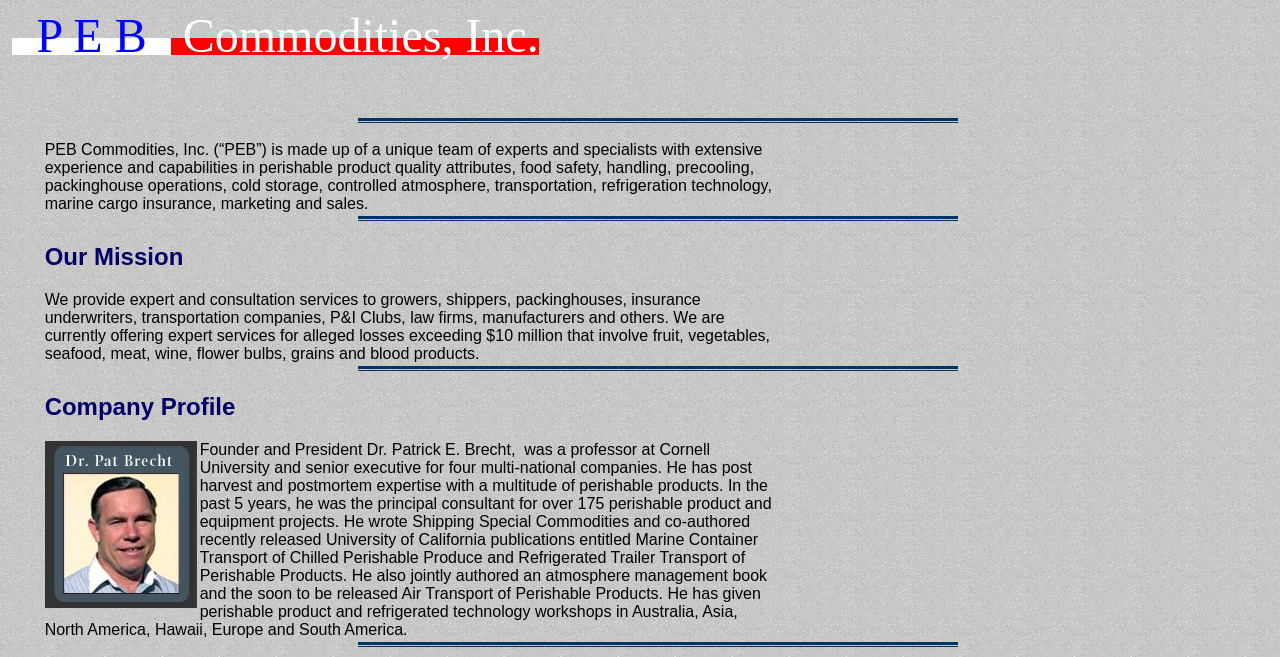What type of products does P E B Commodities, Inc. specialize in?
Please answer the question with as much detail as possible using the screenshot.

The webpage mentions that P E B Commodities, Inc. provides expert services for alleged losses exceeding $10 million that involve various perishable products, including fruit, vegetables, seafood, meat, wine, flower bulbs, grains, and blood products.